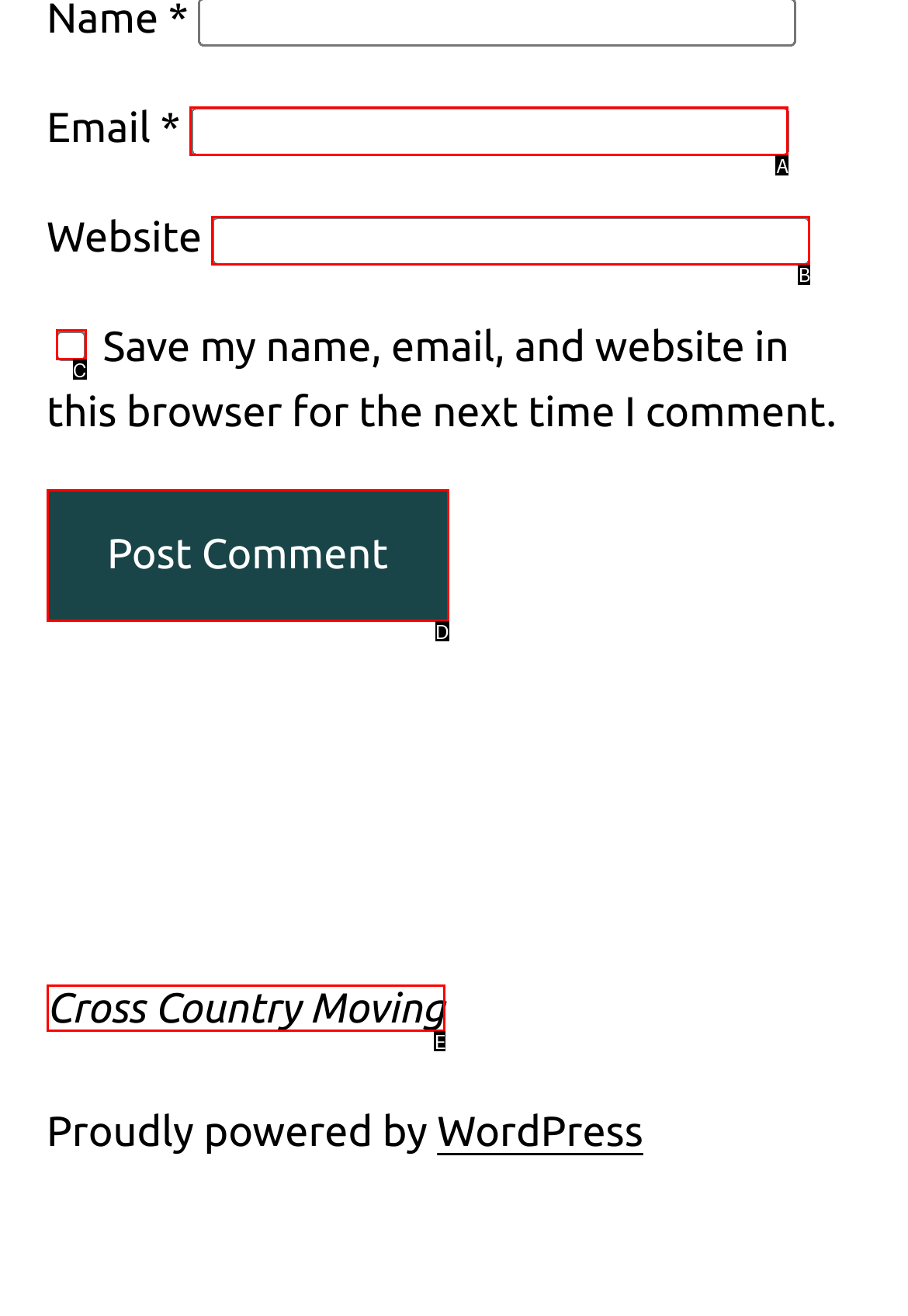From the available choices, determine which HTML element fits this description: parent_node: Website name="url" Respond with the correct letter.

B